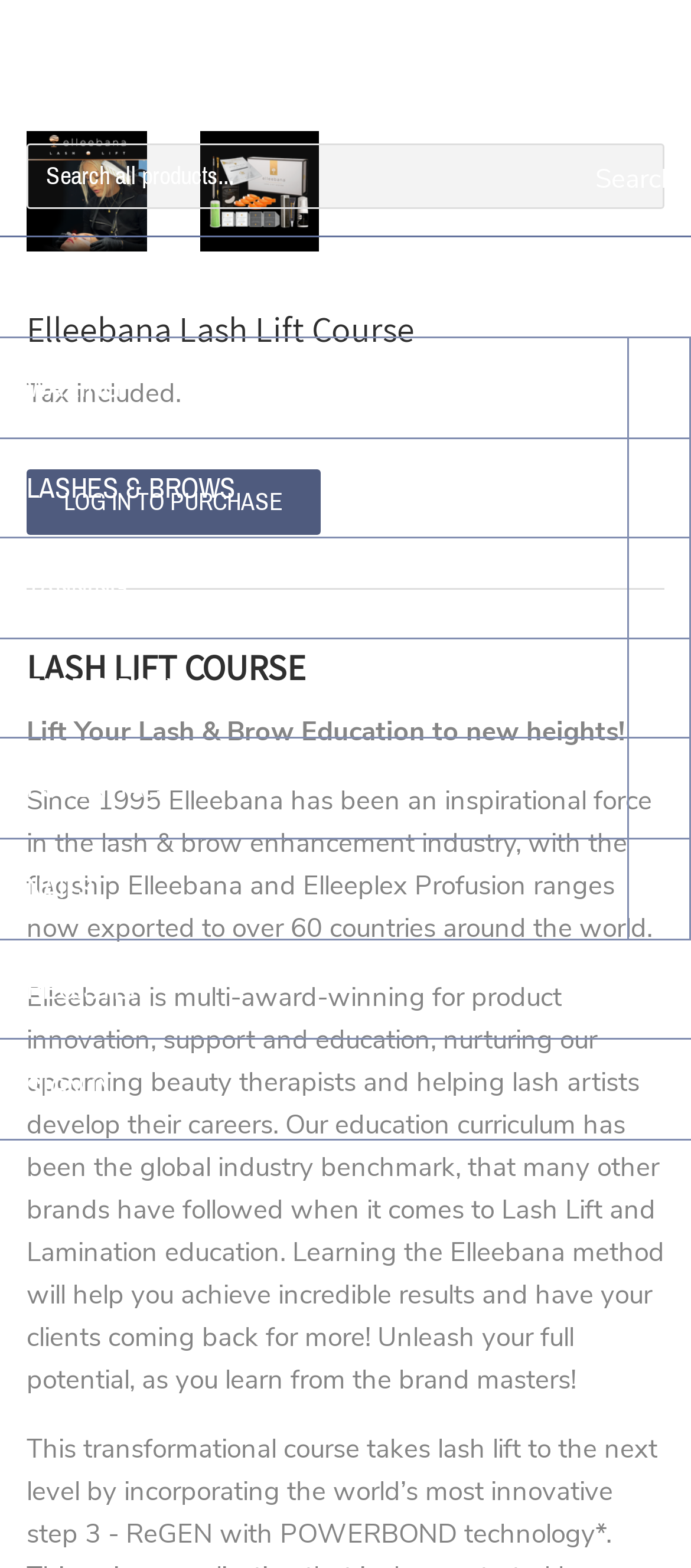Refer to the screenshot and answer the following question in detail:
How many countries does Elleebana export its products to?

As mentioned in the product description, Elleebana exports its products to over 60 countries around the world.